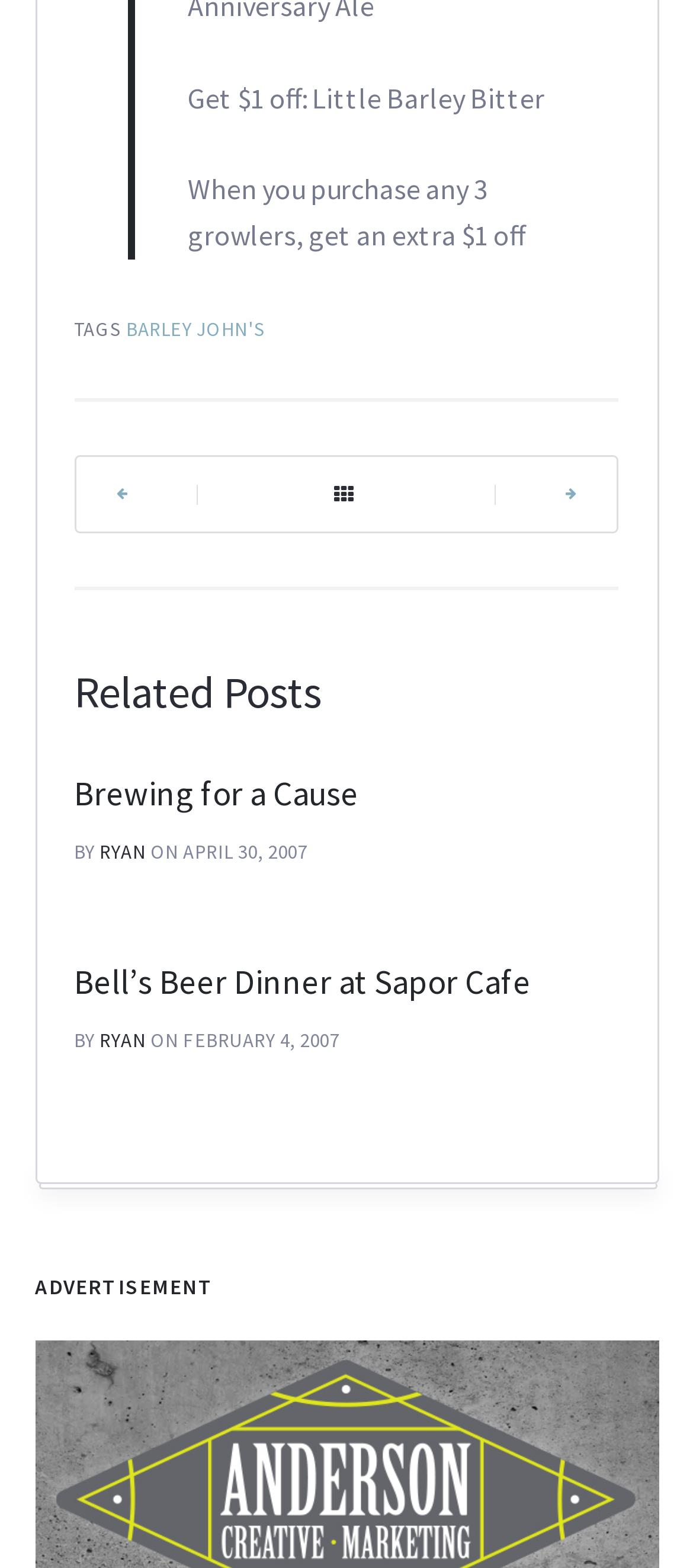Identify the coordinates of the bounding box for the element that must be clicked to accomplish the instruction: "Click on the heart icon".

[0.482, 0.309, 0.51, 0.322]